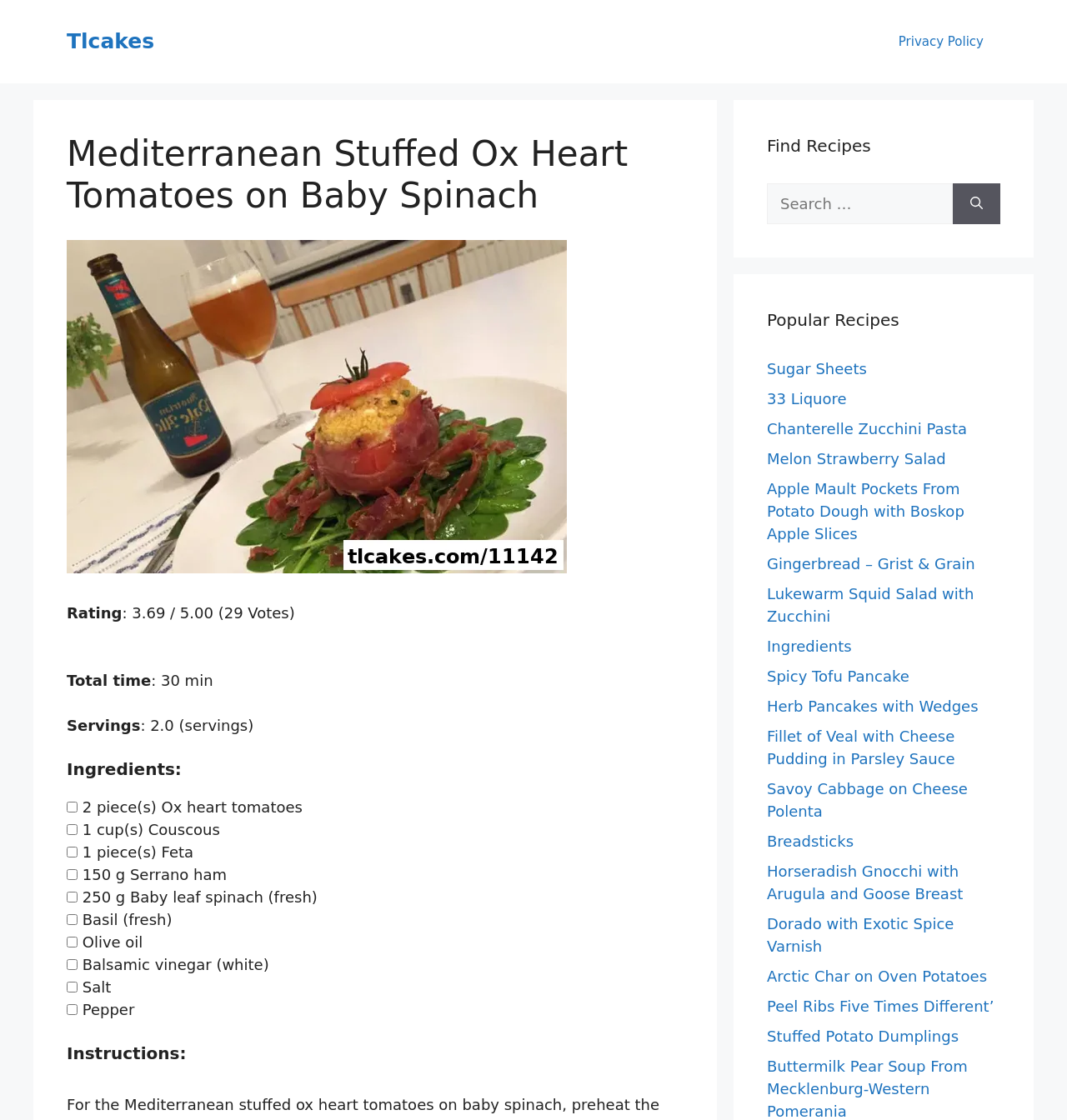What is the first ingredient listed?
Give a thorough and detailed response to the question.

I found the first ingredient by looking at the 'Ingredients' section on the webpage, which lists the ingredients in a checkbox format. The first ingredient listed is '2 piece(s) Ox heart tomatoes'.